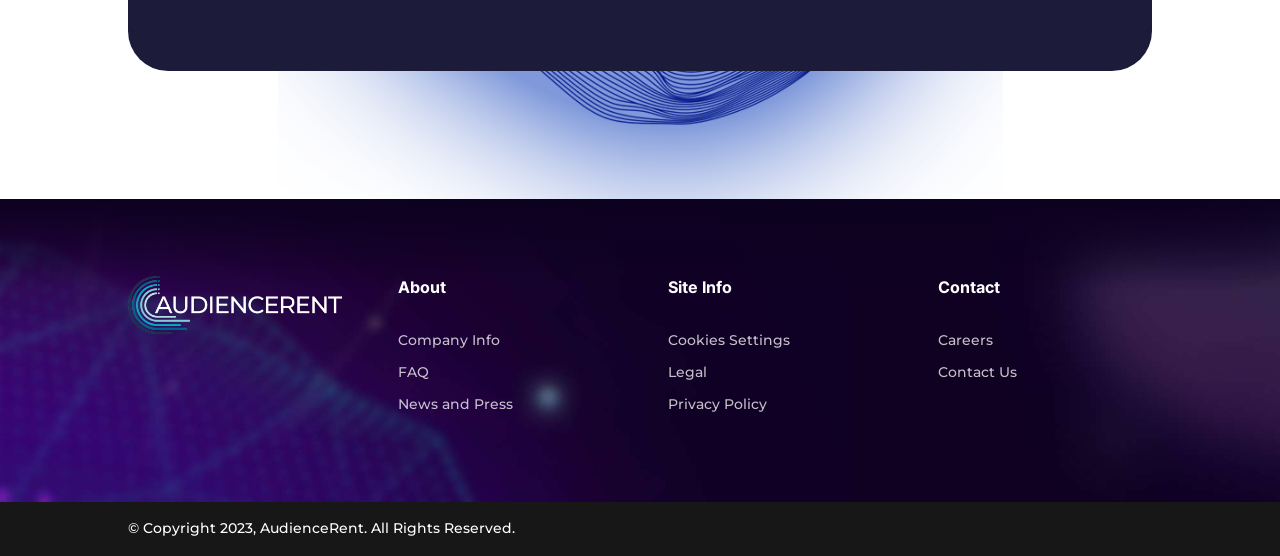Specify the bounding box coordinates of the area that needs to be clicked to achieve the following instruction: "read FAQ".

[0.311, 0.653, 0.335, 0.685]